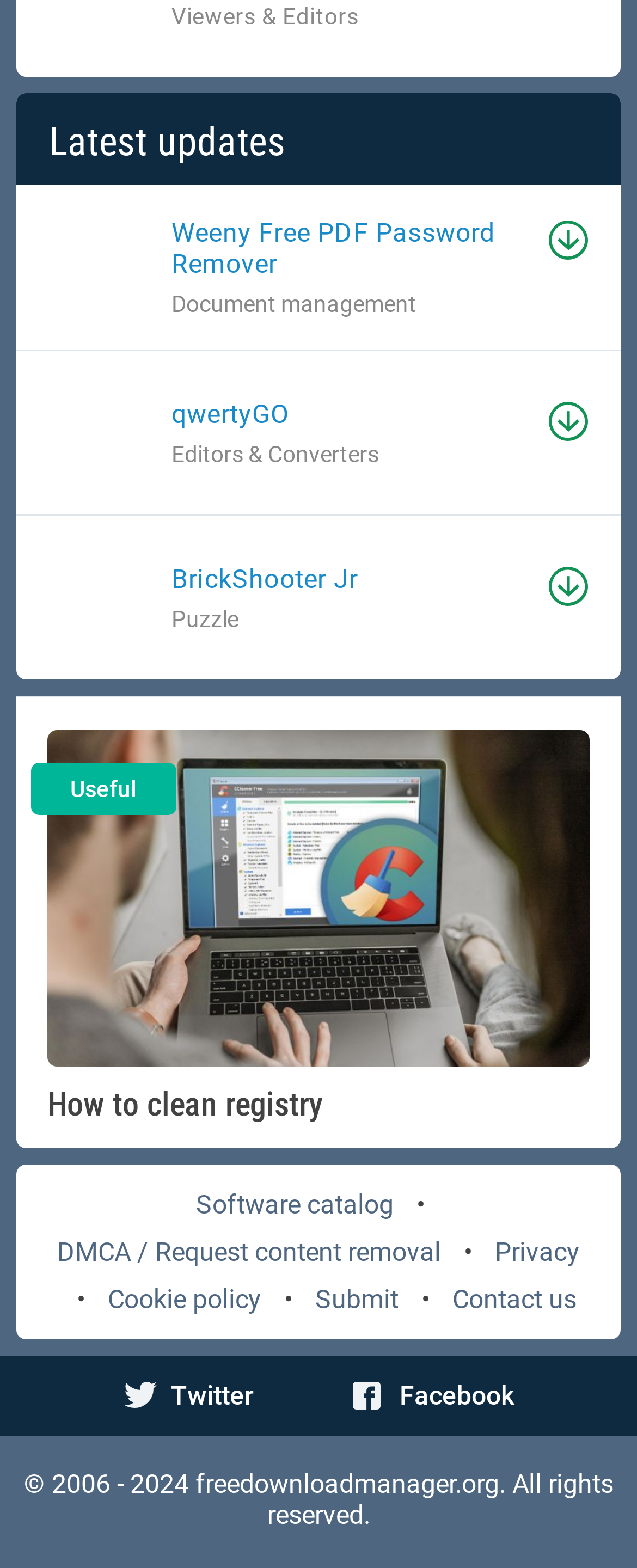Look at the image and write a detailed answer to the question: 
How many social media links are there?

I counted the number of social media links on the webpage, which are Twitter and Facebook.